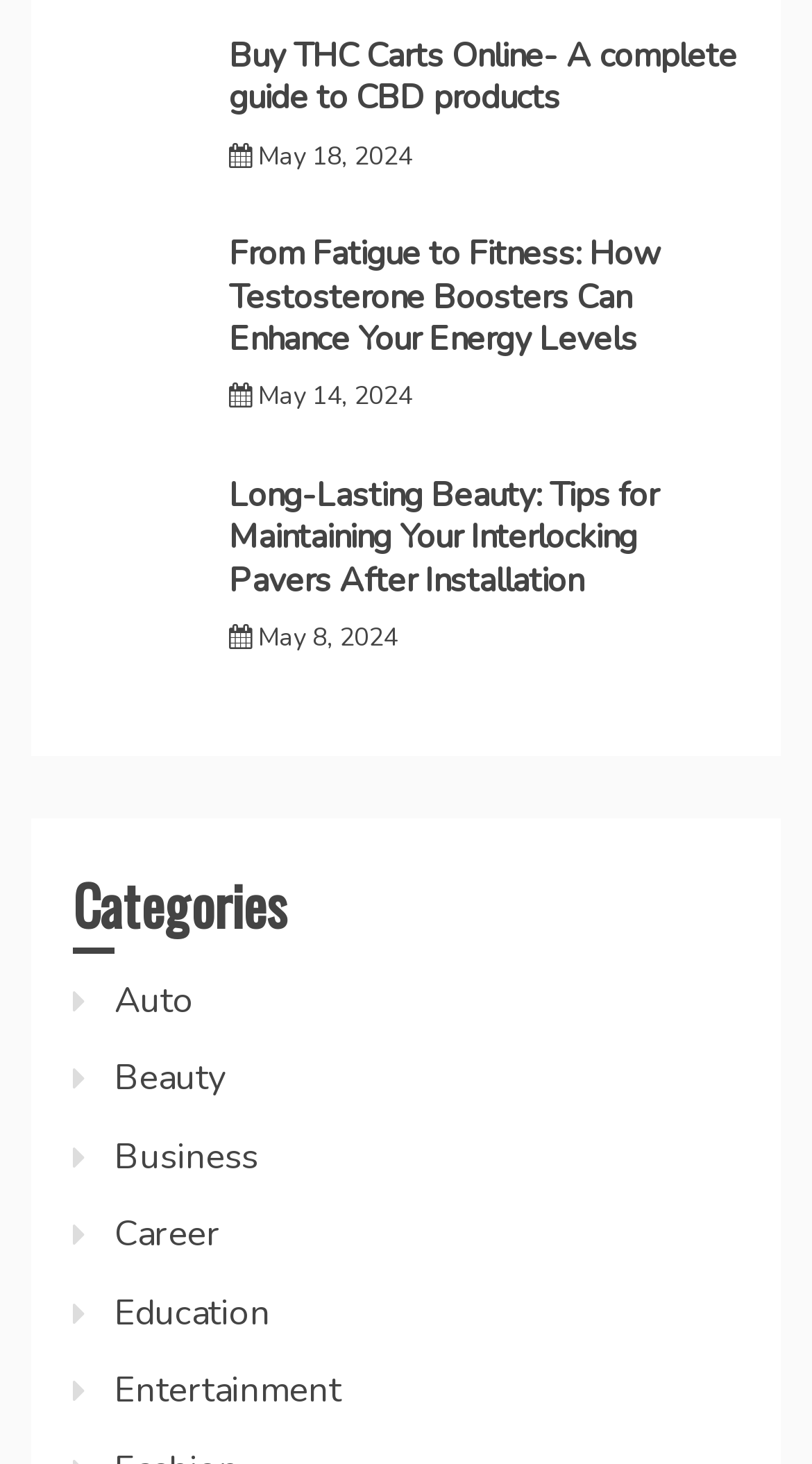Answer the following query with a single word or phrase:
What is the category of the link 'Auto'?

Categories